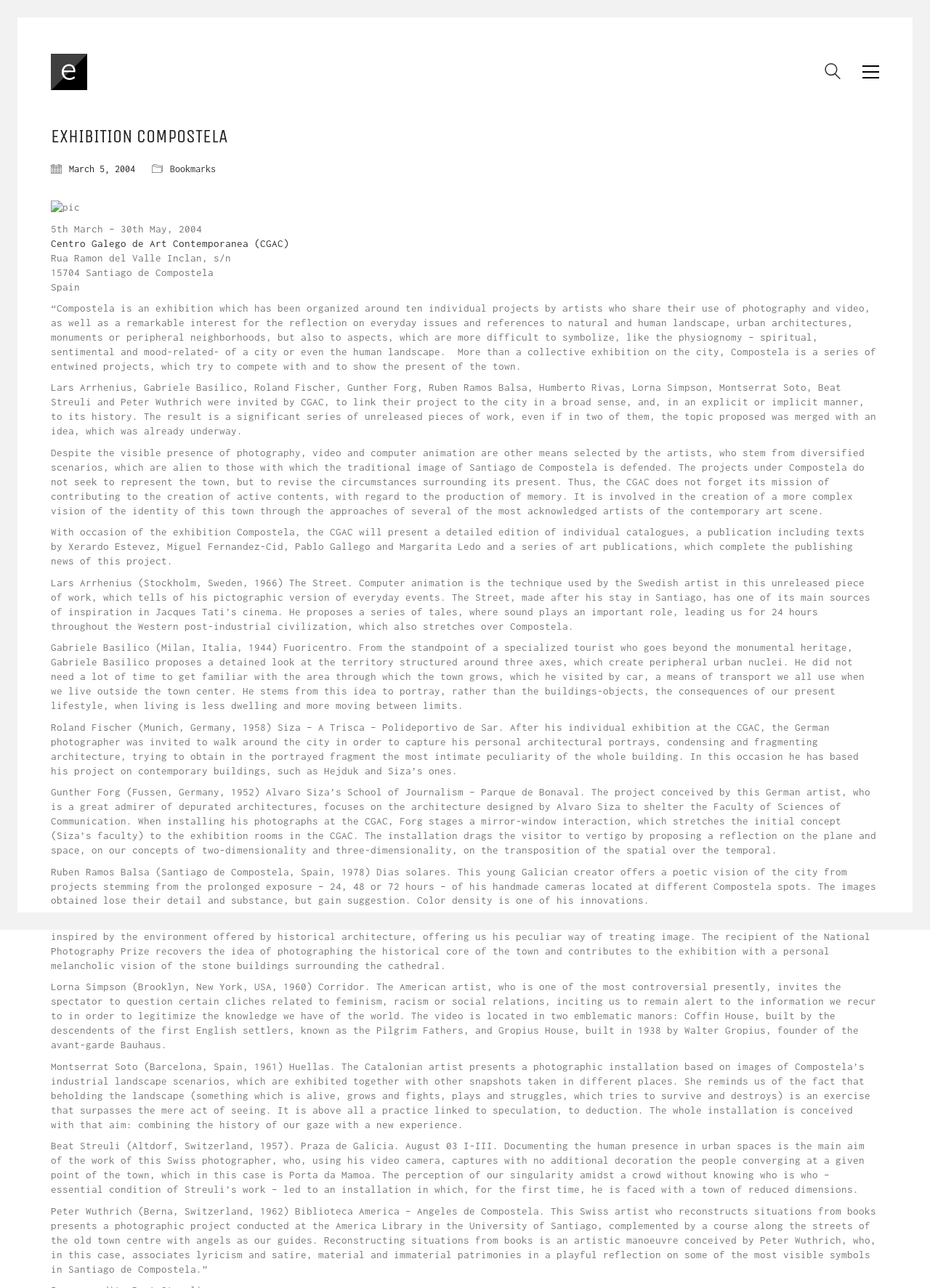What is the name of the faculty designed by Alvaro Siza?
Based on the visual, give a brief answer using one word or a short phrase.

Faculty of Sciences of Communication